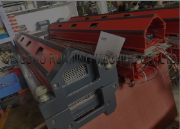Describe all significant details and elements found in the image.

The image showcases a close-up view of the Aluminum Frame PVC Conveyor Belt Jointing Machine, designed for effective jointing of PVC and PU conveyor belts. The machine features a robust aluminum frame with vibrant red and gray components, highlighting its industrial design suitable for heavy-duty applications. Prominent in the foreground are the machine's end caps and intricate detailing, showcasing the precise engineering involved. The backdrop reveals various tools and equipment, emphasizing its operational environment. A document with specifications can also be seen, indicating a focus on quality and performance. This model is particularly ideal for manufacturers seeking efficient conveyor belt solutions.